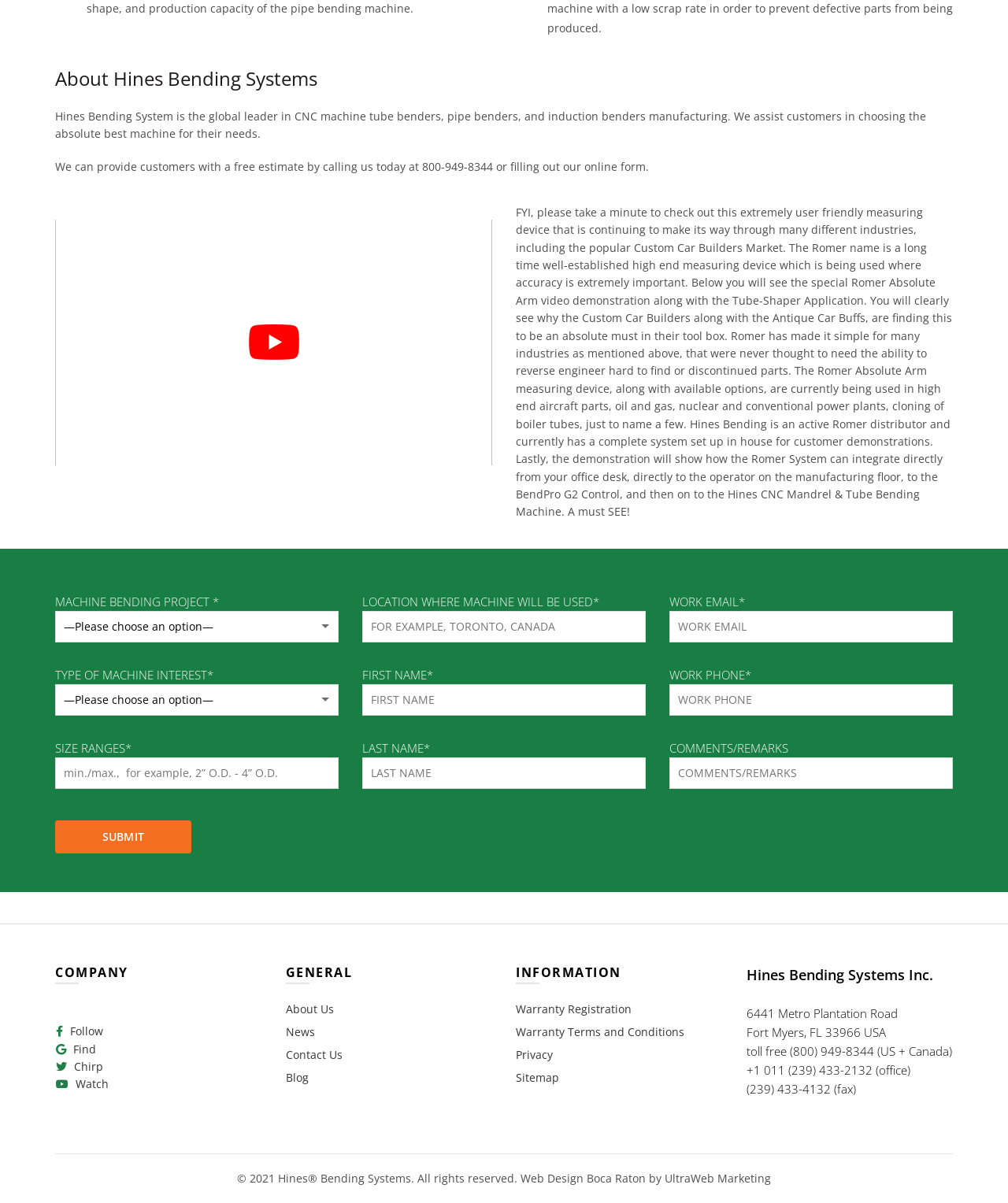What is the location of the company?
Answer the question based on the image using a single word or a brief phrase.

Fort Myers, FL 33966 USA